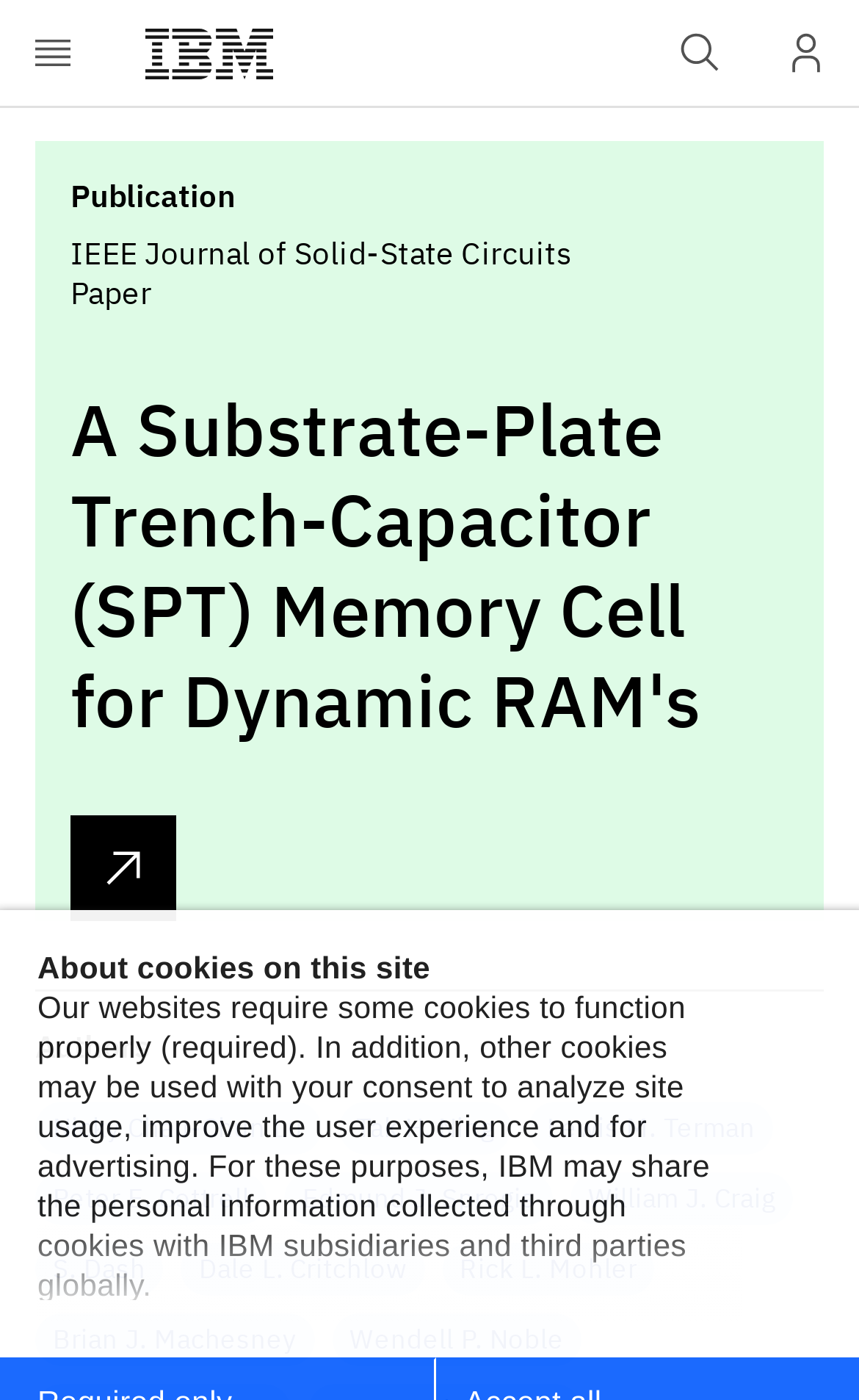Please locate the bounding box coordinates of the element's region that needs to be clicked to follow the instruction: "Open menu". The bounding box coordinates should be provided as four float numbers between 0 and 1, i.e., [left, top, right, bottom].

[0.0, 0.0, 0.123, 0.076]